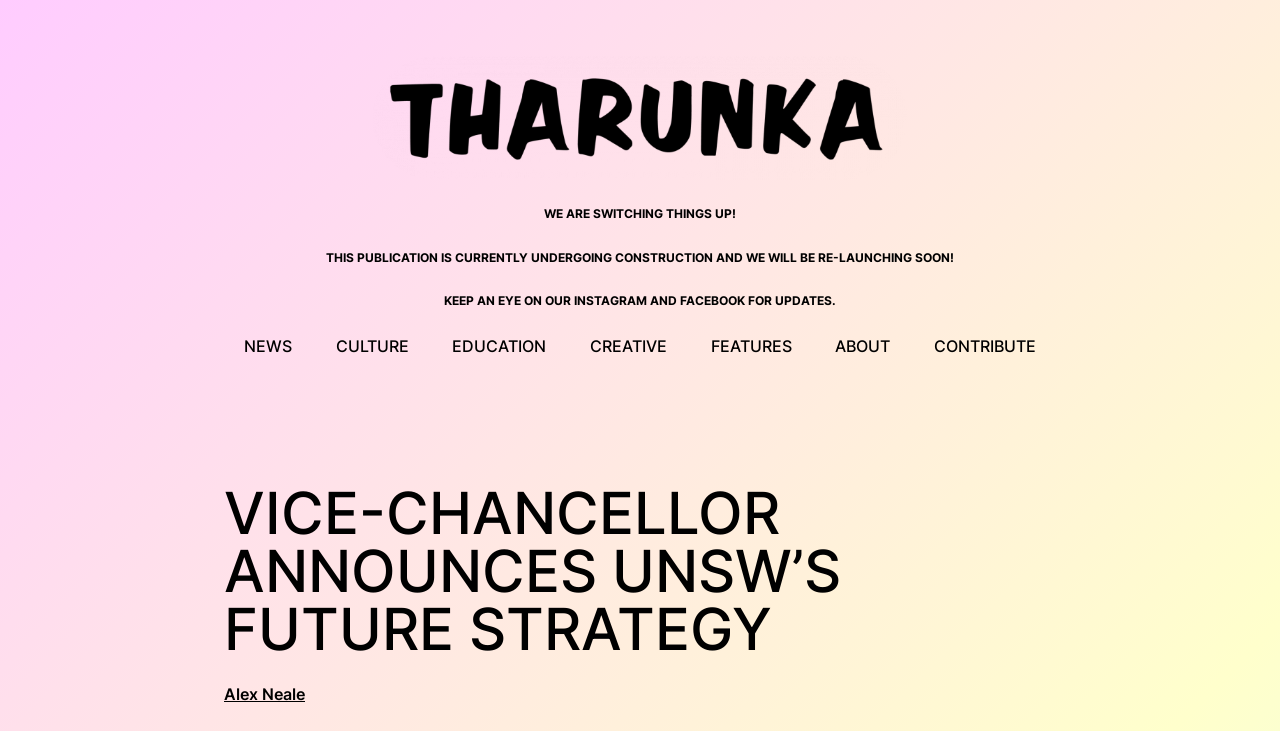What is the name of the publication?
Can you provide an in-depth and detailed response to the question?

The name of the publication can be found in the top-left corner of the webpage, where it says 'Tharunka' in bold font, and it's also an image with the same name.